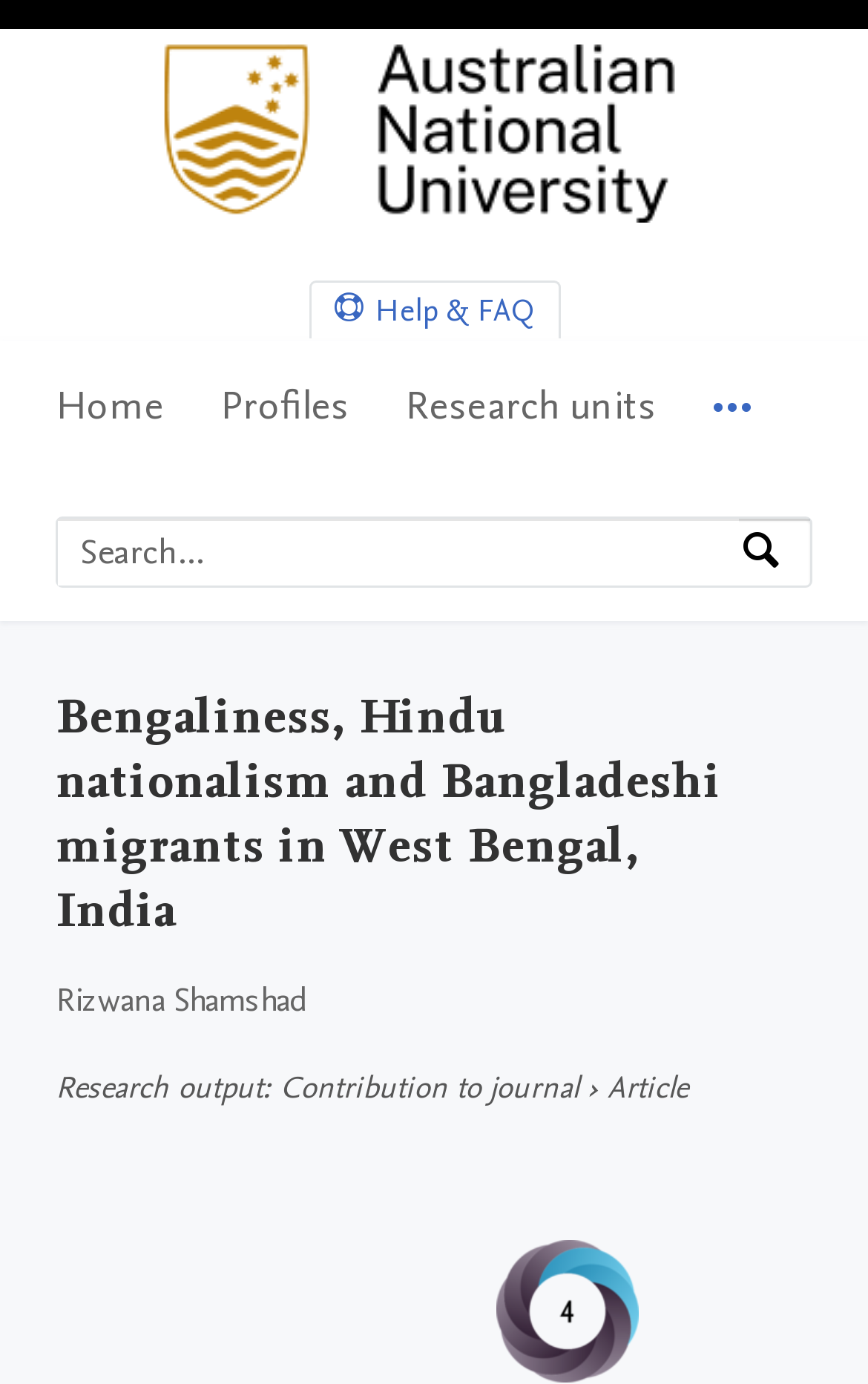Describe the webpage in detail, including text, images, and layout.

The webpage is about a research article titled "Bengaliness, Hindu nationalism and Bangladeshi migrants in West Bengal, India" from the Australian National University (College of Asia and the Pacific). 

At the top left corner, there are three "Skip to" links: "Skip to main navigation", "Skip to search", and "Skip to main content". Next to these links, there is a university logo. 

On the top right side, there is a "Help & FAQ" link. Below it, there is a main navigation menu with five items: "Home", "Profiles", "Research units", and "More navigation options". 

On the middle left side, there is a search bar with a label "Search by expertise, name or affiliation" and a "Search" button next to it. 

The main content of the webpage is an article with a heading "Bengaliness, Hindu nationalism and Bangladeshi migrants in West Bengal, India". Below the heading, there is the author's name "Rizwana Shamshad" and a description of the research output, which is a contribution to a journal article. There is also an image indicating that the article has an altmetric score of 4.